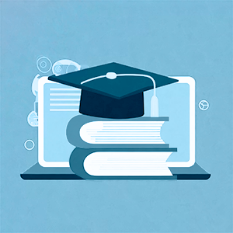Please respond to the question using a single word or phrase:
What is the significance of the graduation cap?

Academic success